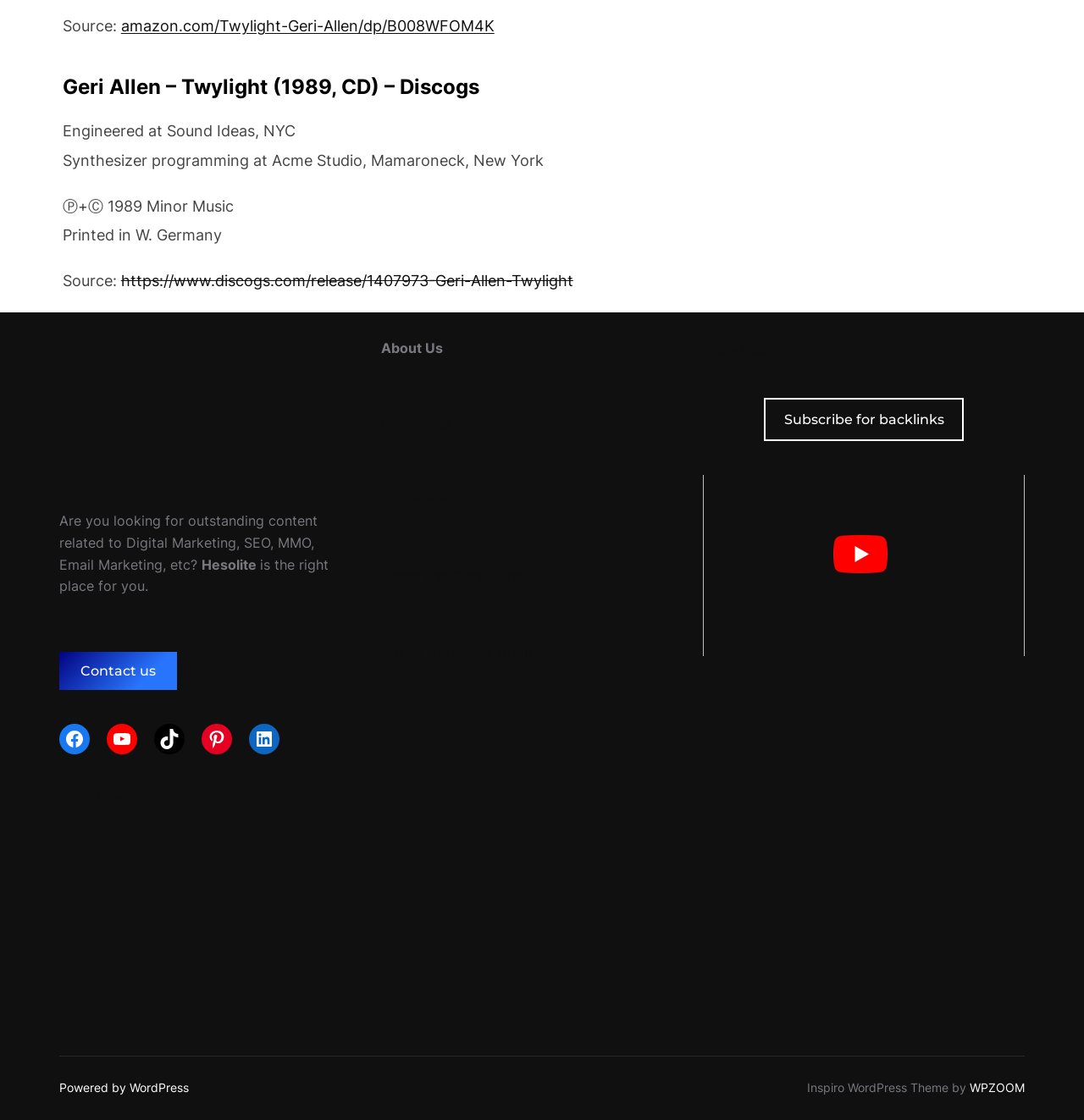Given the element description Contact us, predict the bounding box coordinates for the UI element in the webpage screenshot. The format should be (top-left x, top-left y, bottom-right x, bottom-right y), and the values should be between 0 and 1.

[0.055, 0.582, 0.163, 0.616]